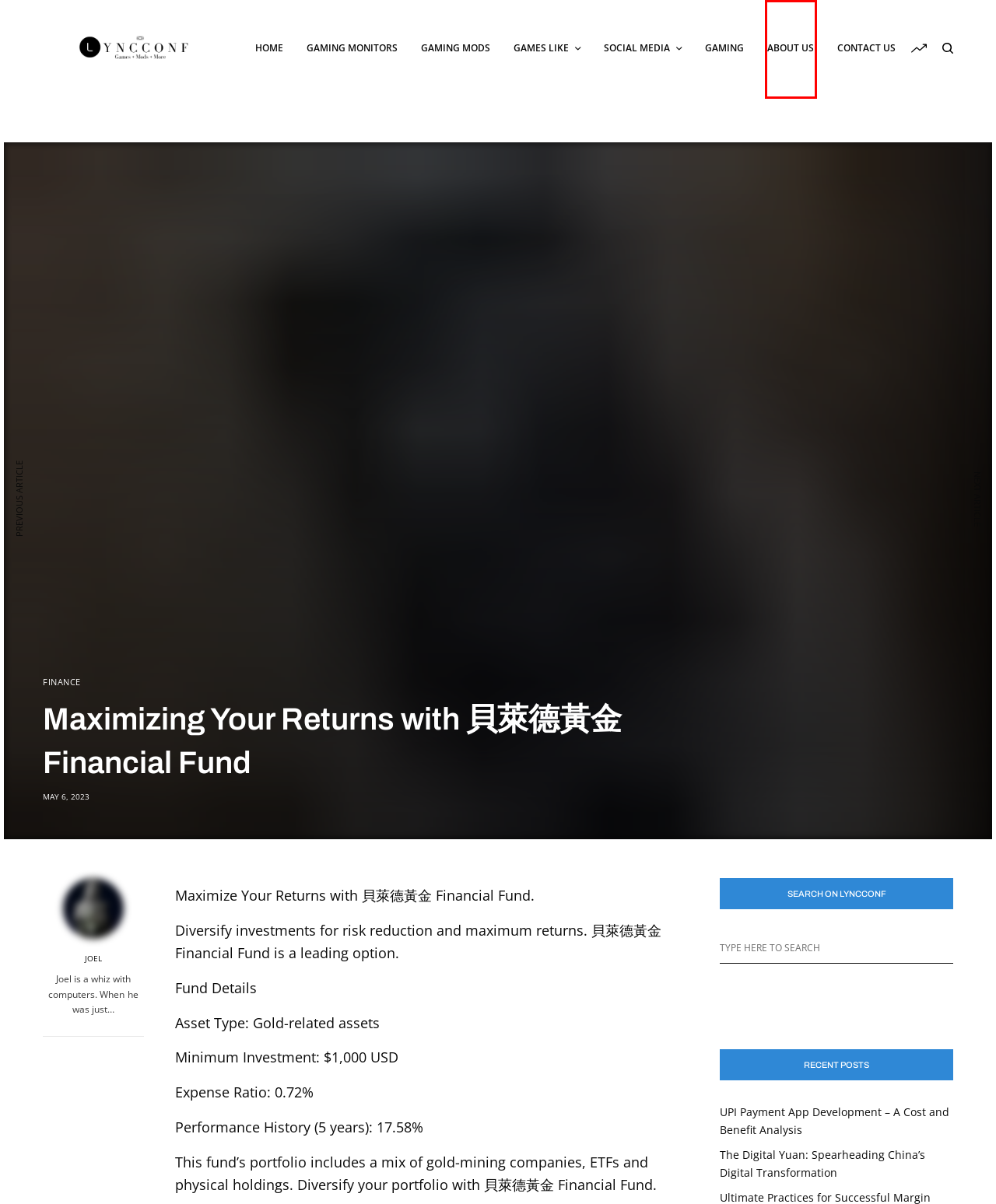Examine the webpage screenshot and identify the UI element enclosed in the red bounding box. Pick the webpage description that most accurately matches the new webpage after clicking the selected element. Here are the candidates:
A. Contact Us - LyncConf
B. Gaming Archives - LyncConf
C. Games Like Archives - LyncConf
D. UPI Payment App Development – A Cost and Benefit Analysis - LyncConf
E. Game Mods Archives - LyncConf
F. The Digital Yuan: Spearheading China's Digital Transformation - LyncConf
G. Social Media Archives - LyncConf
H. About Us - LyncConf

H